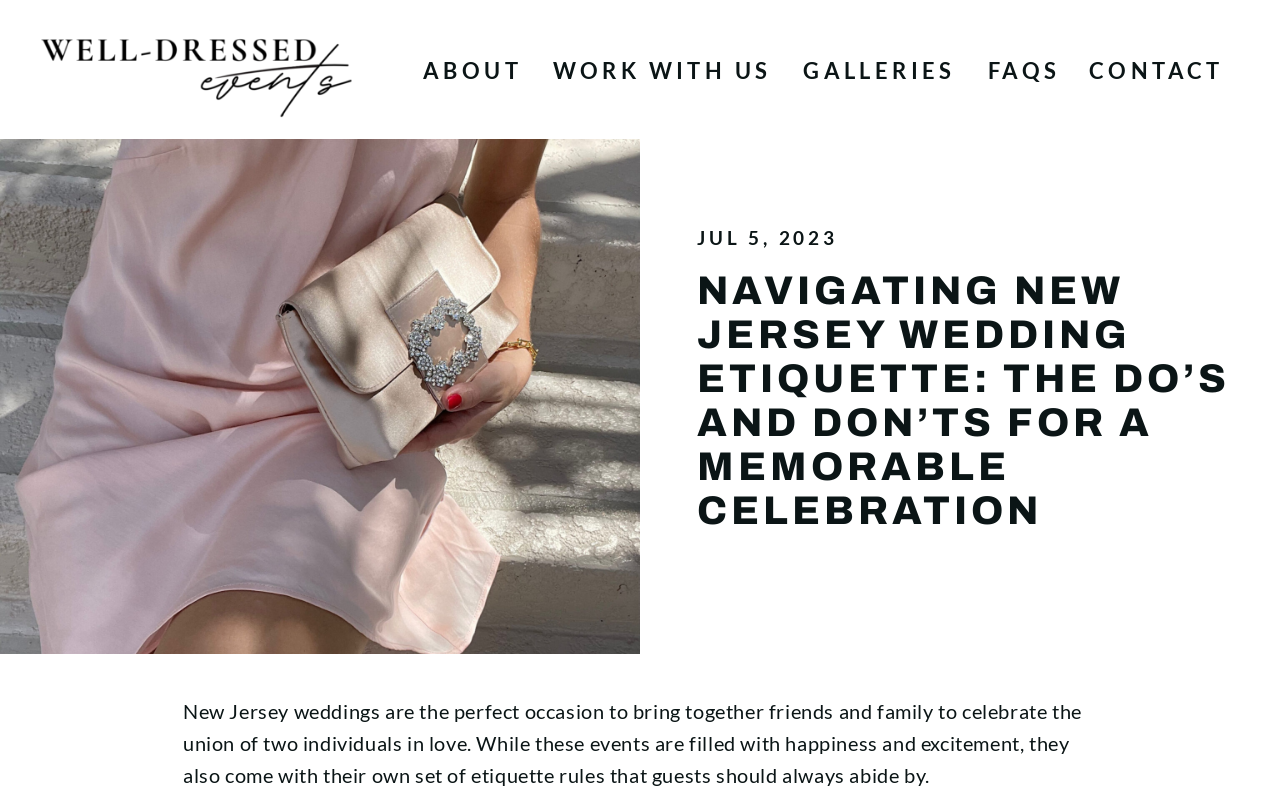What is the occasion being celebrated?
Based on the image, provide your answer in one word or phrase.

Wedding